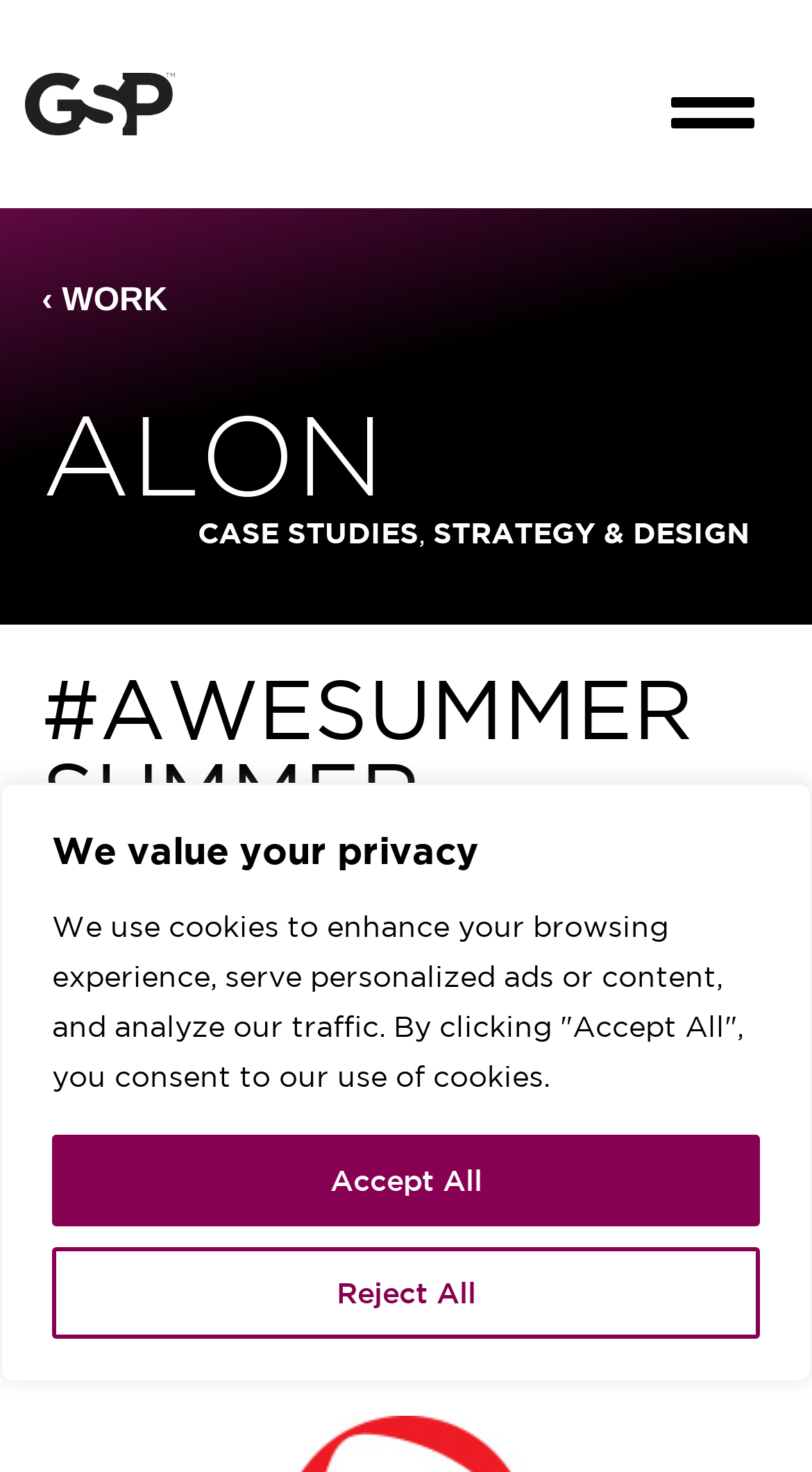What is the purpose of the button 'Reject All'?
Utilize the image to construct a detailed and well-explained answer.

I found the purpose of the button 'Reject All' by looking at the text 'We value your privacy' and the buttons 'Reject All' and 'Accept All' which are located at the top of the webpage. The button 'Reject All' is likely used to reject the use of cookies.